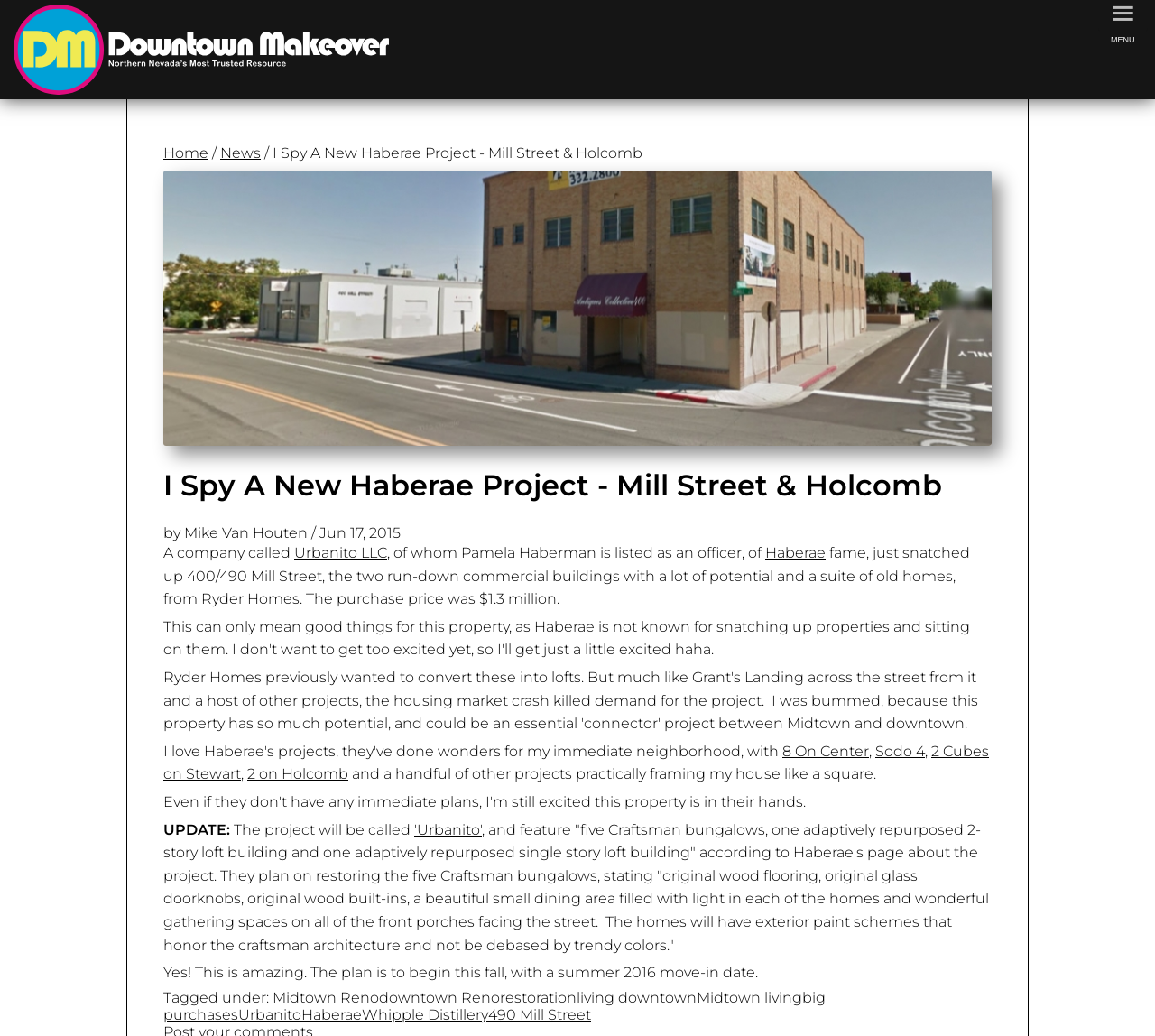Please find and provide the title of the webpage.

I Spy A New Haberae Project - Mill Street & Holcomb